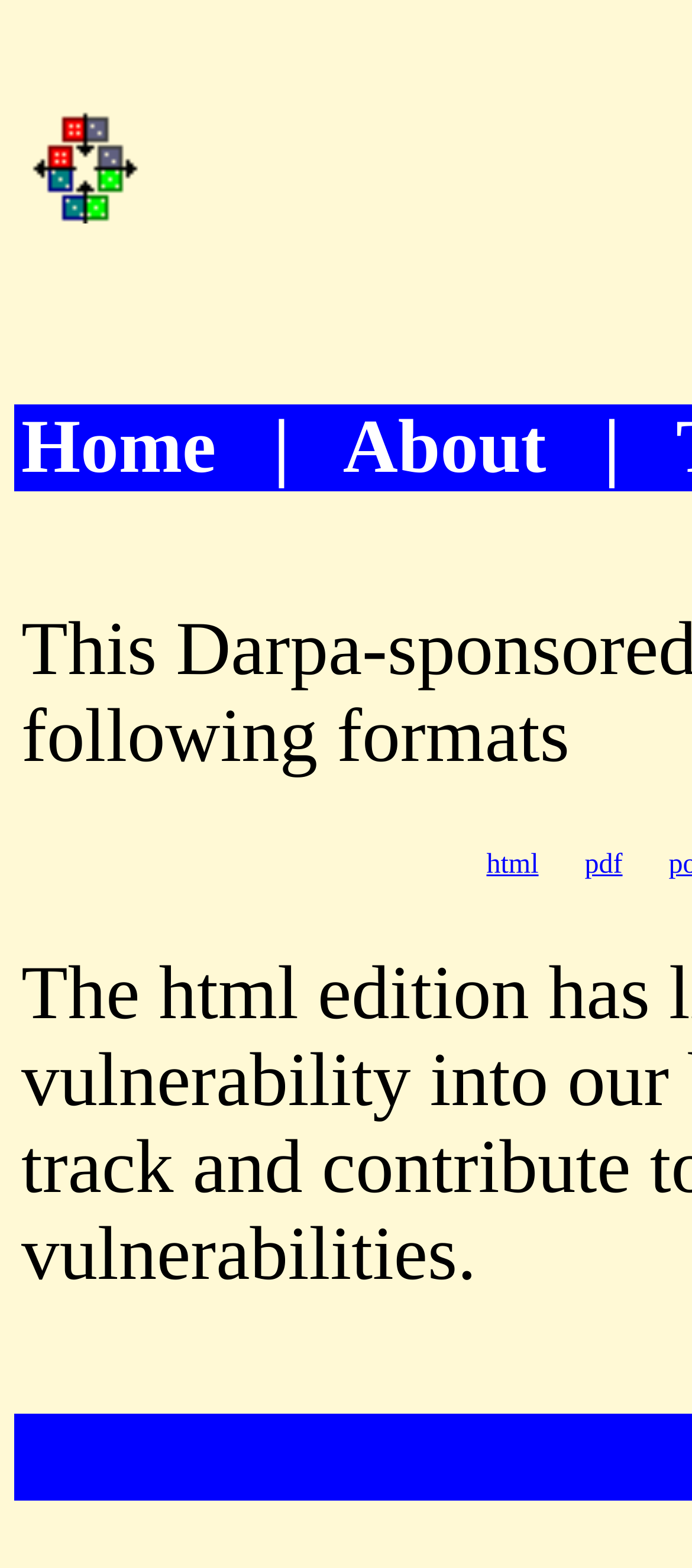Explain in detail what is displayed on the webpage.

The webpage is titled "Cryptographic Capabilities for Distributed Smart Contracting" and appears to be a review page from "Darpa Review". 

At the top-left corner, there is a small table with three empty cells. In the second cell, there is an image with a link. 

Below the table, there is a navigation menu with two links, "Home" and "About", positioned side by side. 

The main content of the page is located at the bottom-left corner, where there is a larger table with two cells. The first cell contains a link to an "html" file, and the second cell contains a link to a "pdf" file. 

At the very bottom of the page, there is a small empty space.